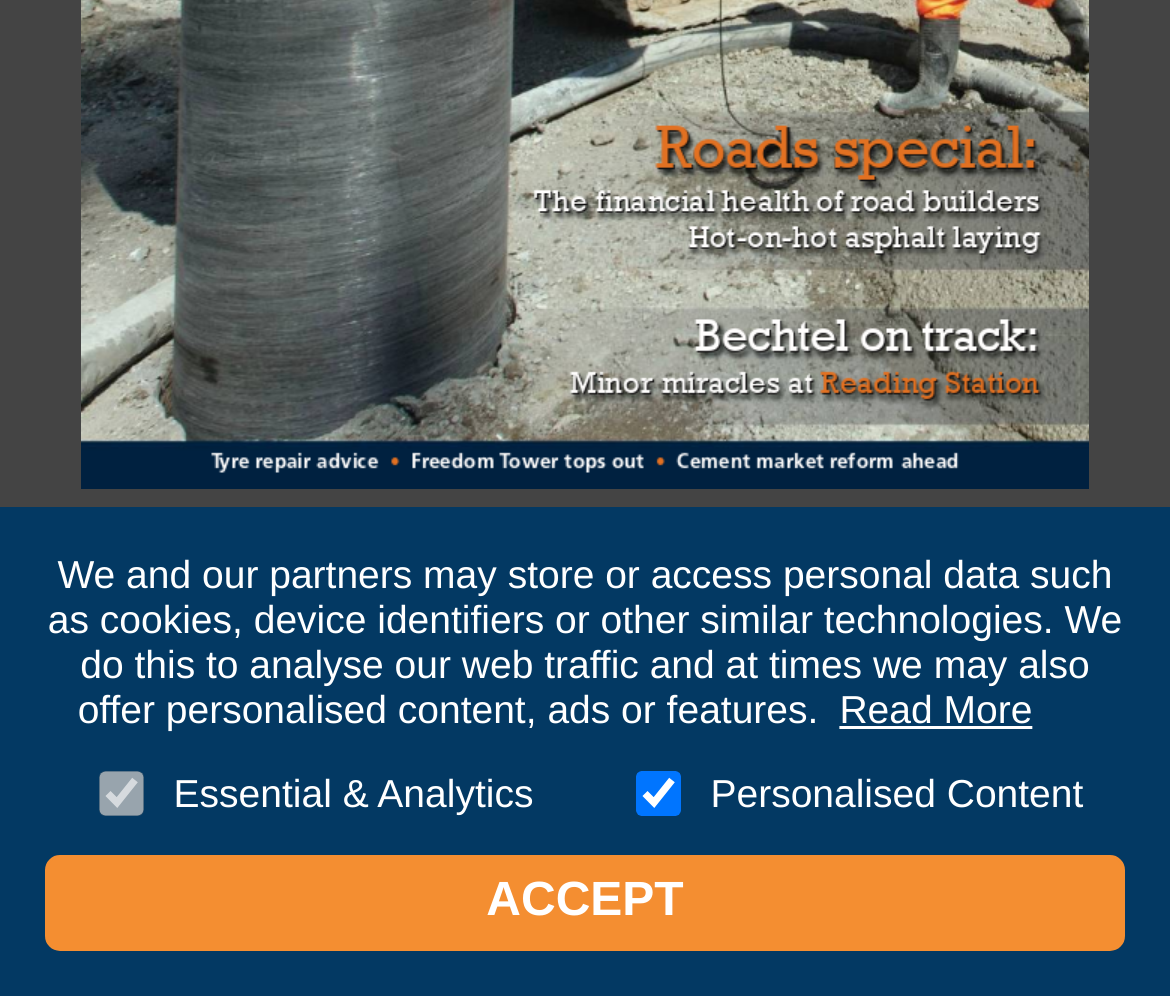Given the webpage screenshot and the description, determine the bounding box coordinates (top-left x, top-left y, bottom-right x, bottom-right y) that define the location of the UI element matching this description: parent_node: Personalised Content value="personalised_ads"

[0.543, 0.774, 0.582, 0.819]